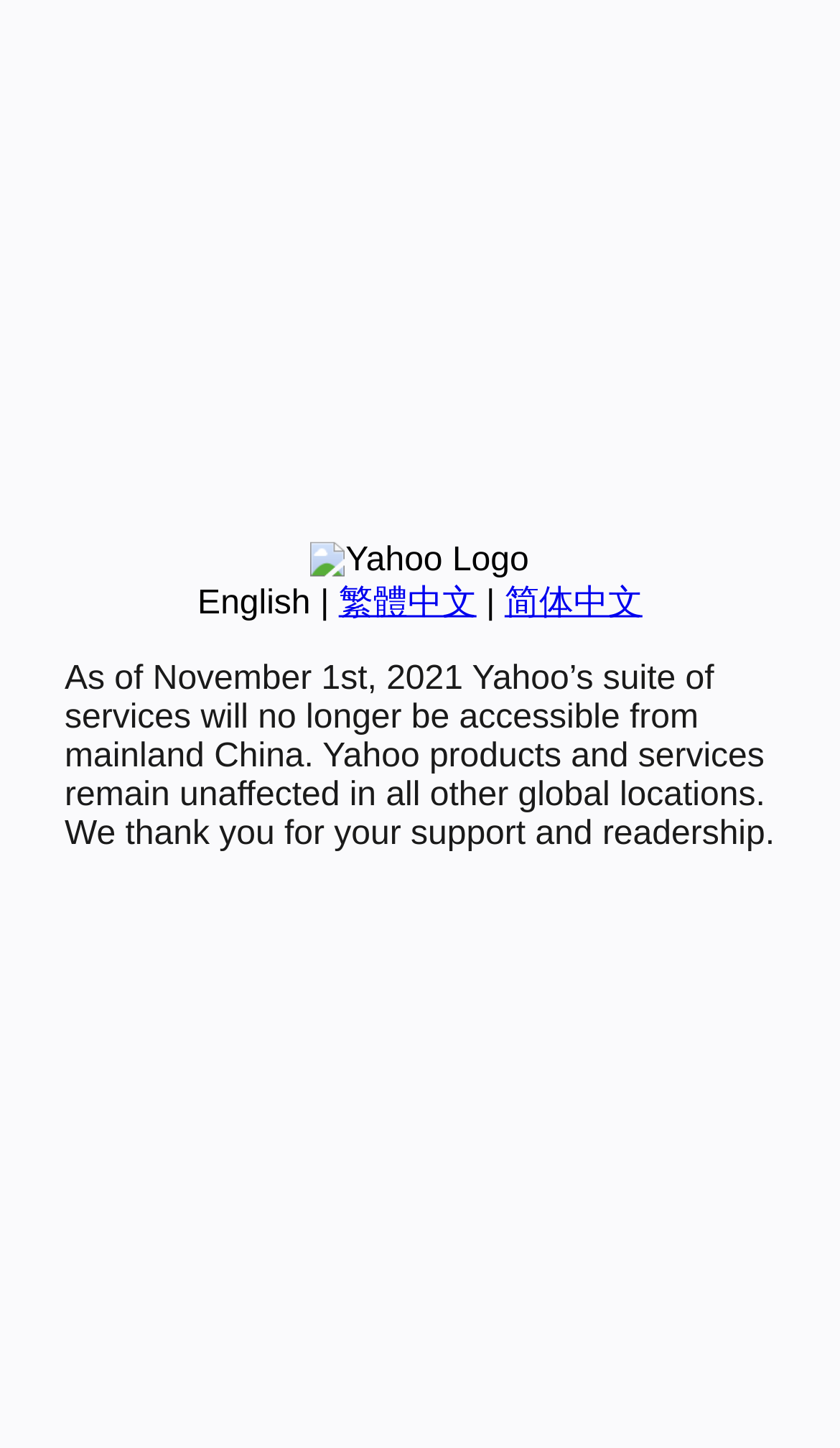From the screenshot, find the bounding box of the UI element matching this description: "繁體中文". Supply the bounding box coordinates in the form [left, top, right, bottom], each a float between 0 and 1.

[0.403, 0.404, 0.567, 0.429]